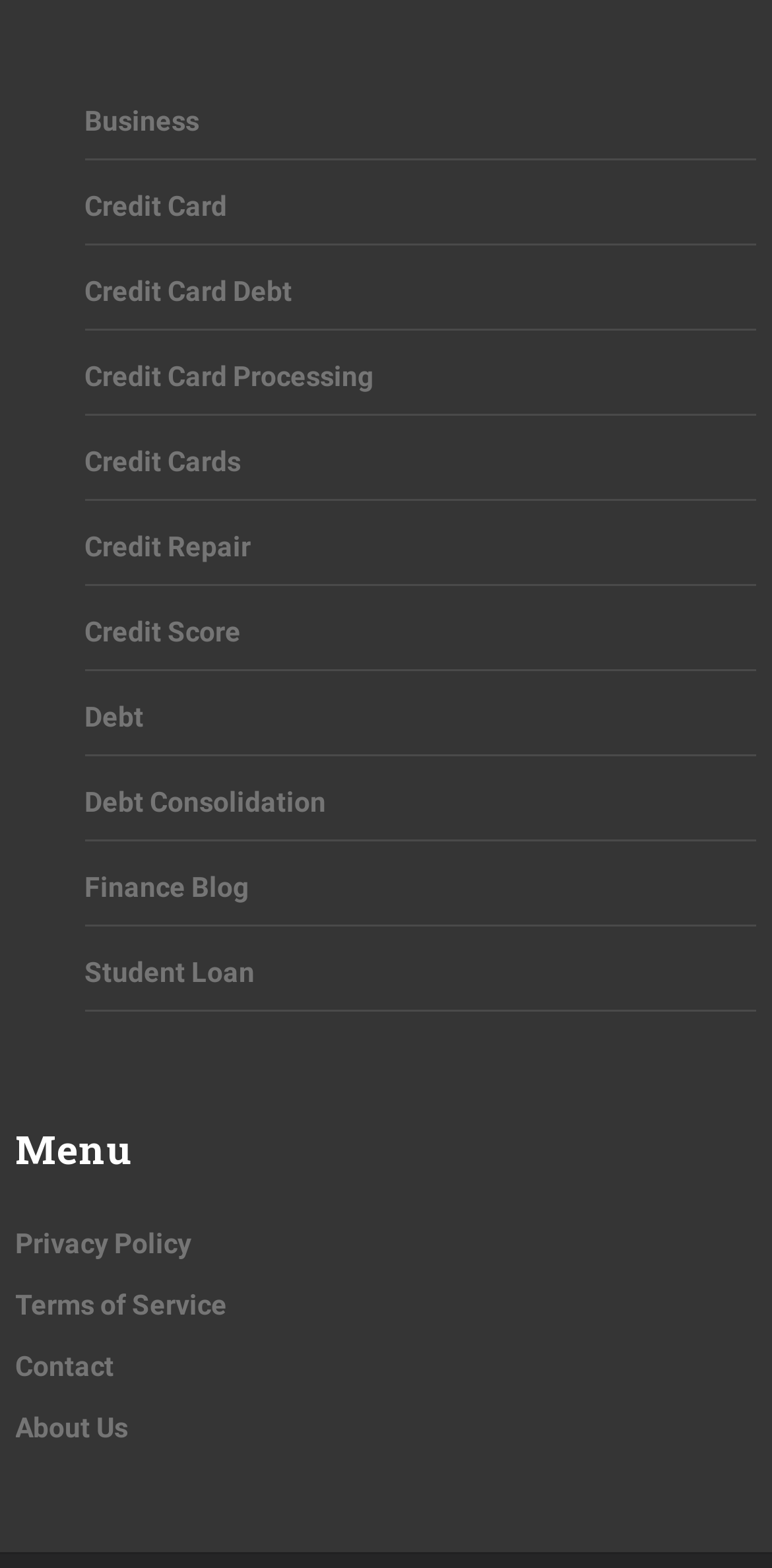Determine the bounding box coordinates for the UI element matching this description: "Debt Consolidation".

[0.11, 0.501, 0.423, 0.521]